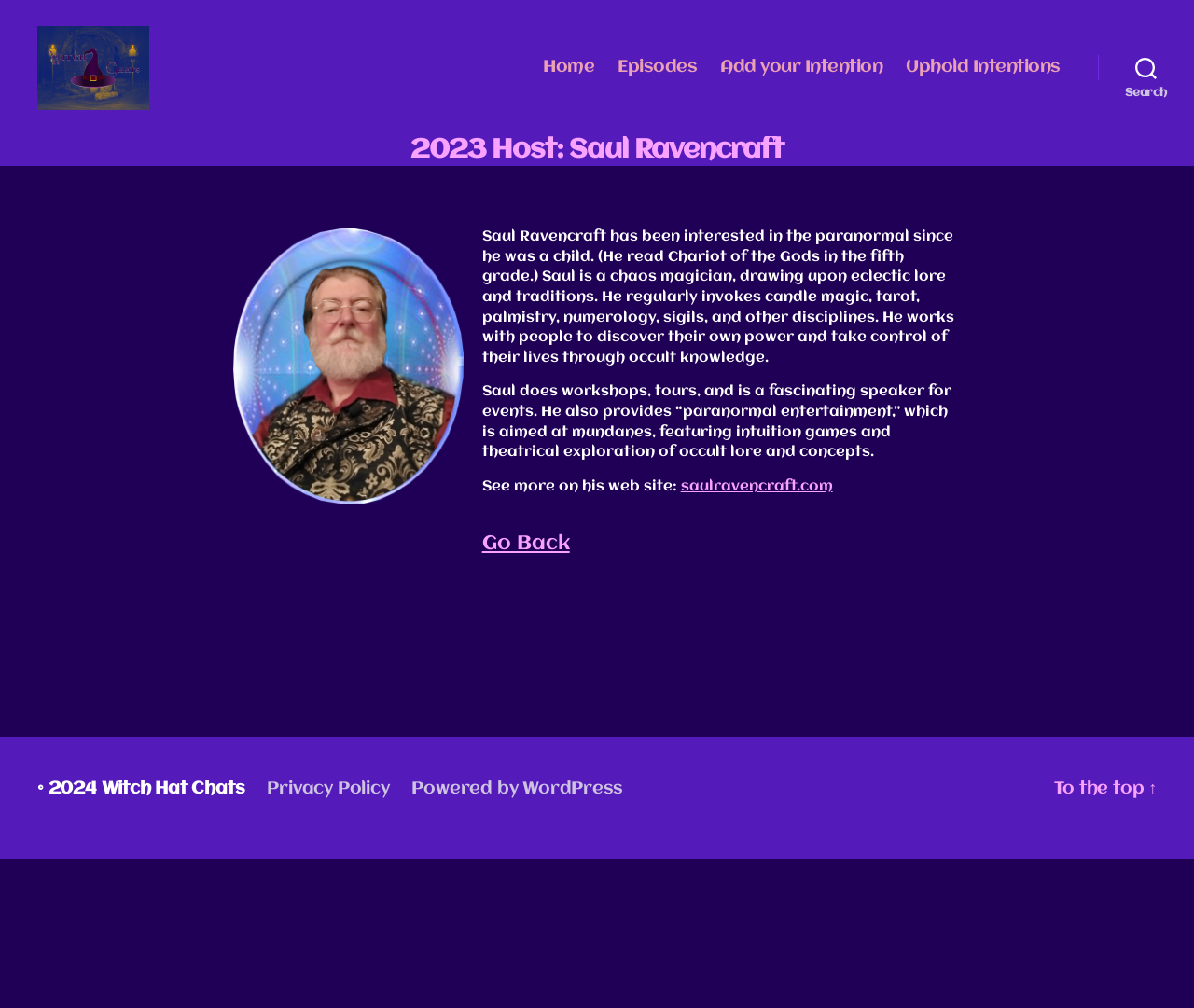Please analyze the image and give a detailed answer to the question:
What is Saul Ravencraft's occupation?

Based on the webpage content, Saul Ravencraft is described as a chaos magician who draws upon eclectic lore and traditions, and works with people to discover their own power and take control of their lives through occult knowledge.